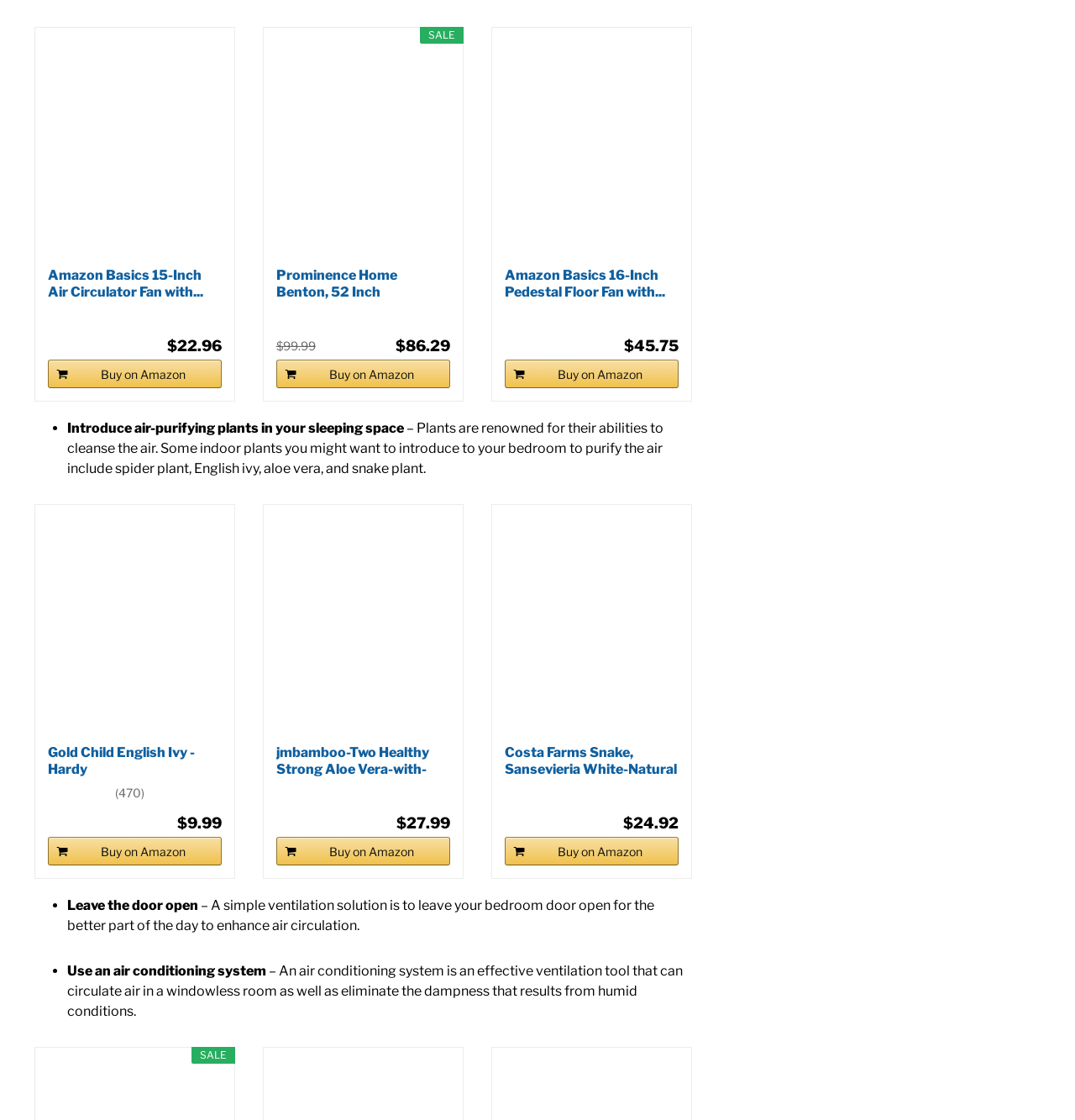Refer to the image and answer the question with as much detail as possible: What is the price of the Amazon Basics 15-Inch Air Circulator Fan?

The price of the Amazon Basics 15-Inch Air Circulator Fan can be found in the StaticText element with ID 1212, which is located near the 'Buy on Amazon' link and has a bounding box with coordinates [0.156, 0.301, 0.206, 0.316]. The text content of this element is '$22.96'.